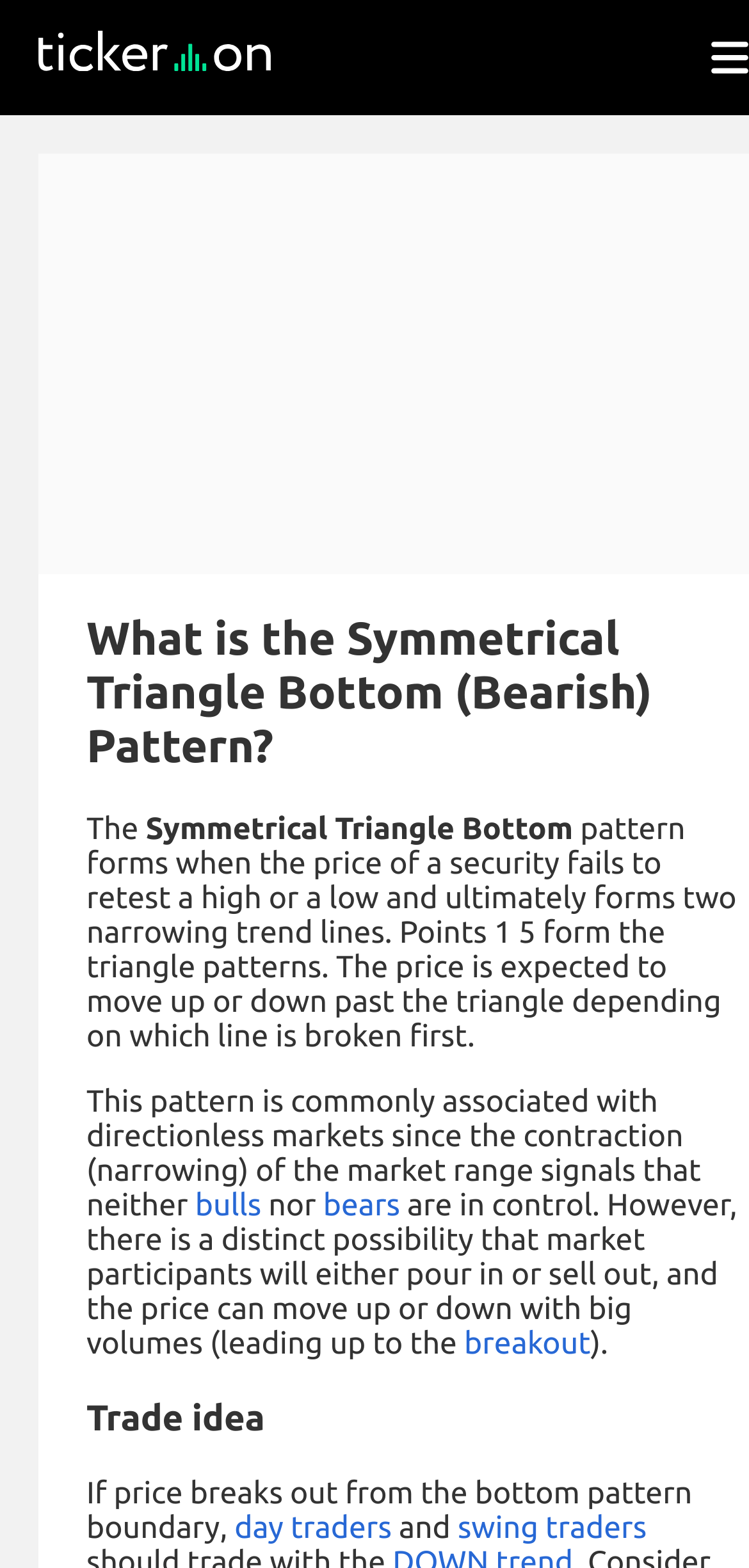Using the elements shown in the image, answer the question comprehensively: What is the significance of the contraction of the market range?

The webpage states that the contraction of the market range signals that neither bulls nor bears are in control, indicating a directionless market.